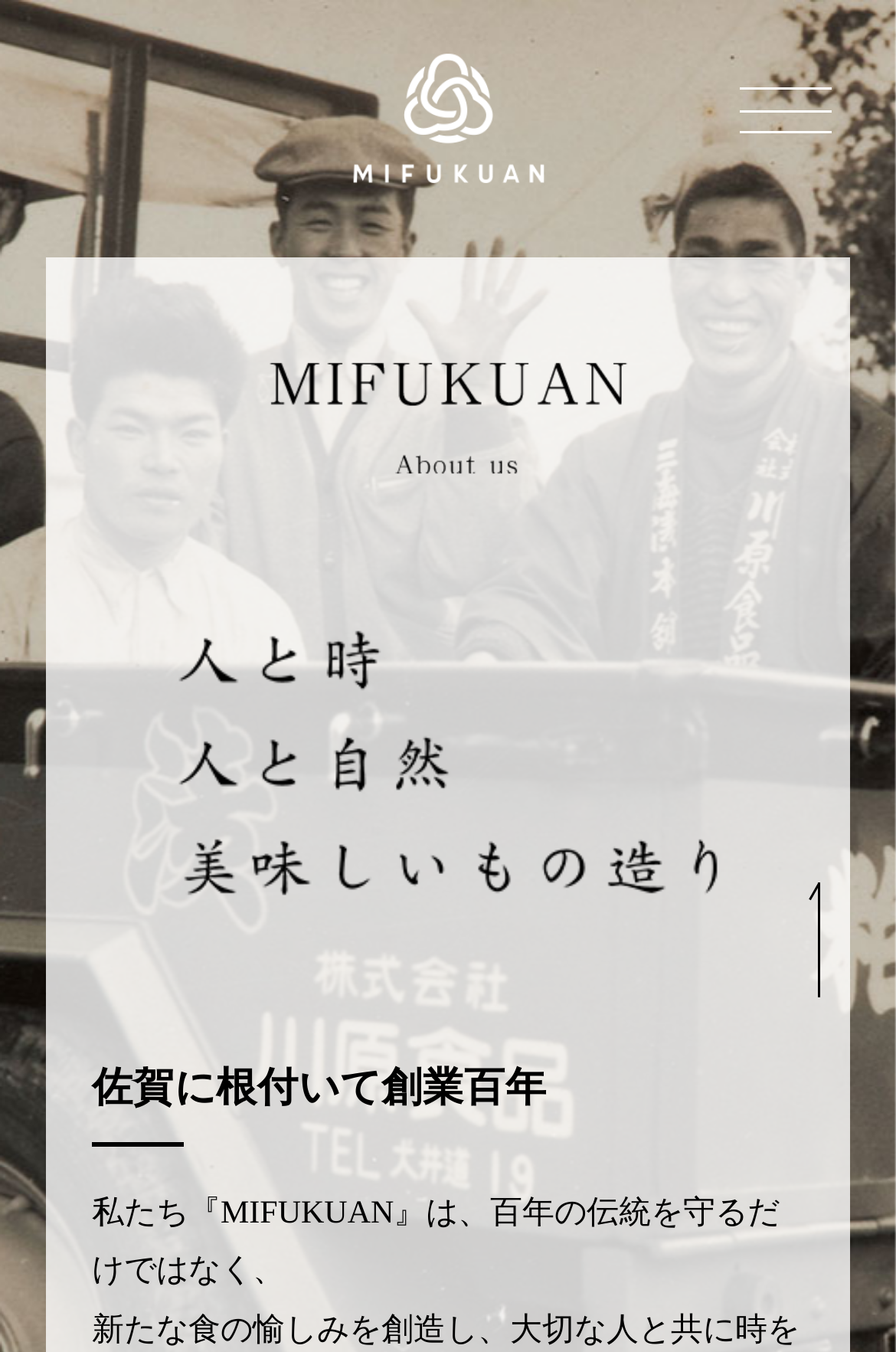Find the bounding box coordinates of the area to click in order to follow the instruction: "Visit Online Store".

[0.285, 0.777, 0.772, 0.845]